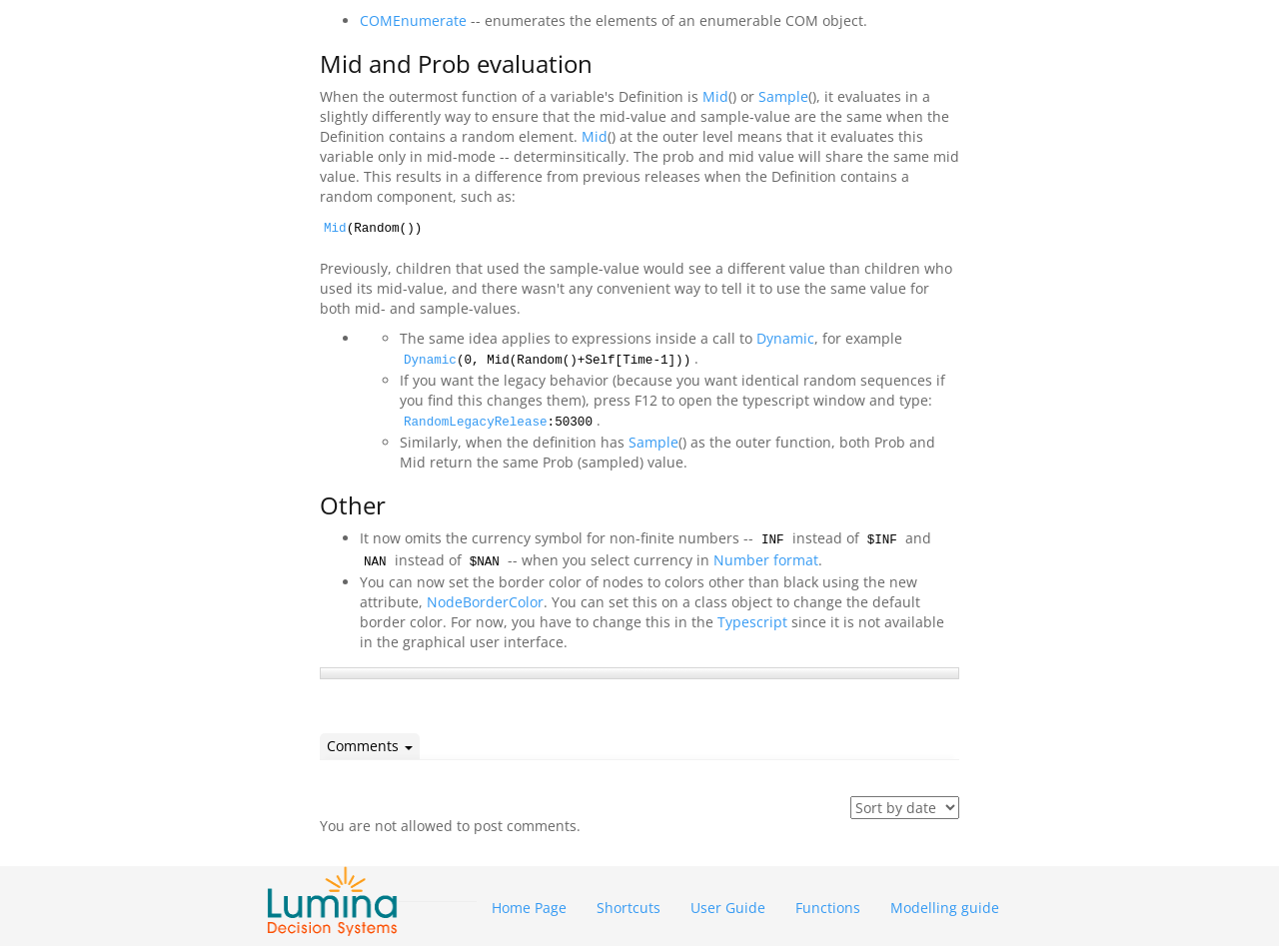Locate the bounding box coordinates of the area that needs to be clicked to fulfill the following instruction: "Click on Home Page link". The coordinates should be in the format of four float numbers between 0 and 1, namely [left, top, right, bottom].

[0.373, 0.926, 0.455, 0.978]